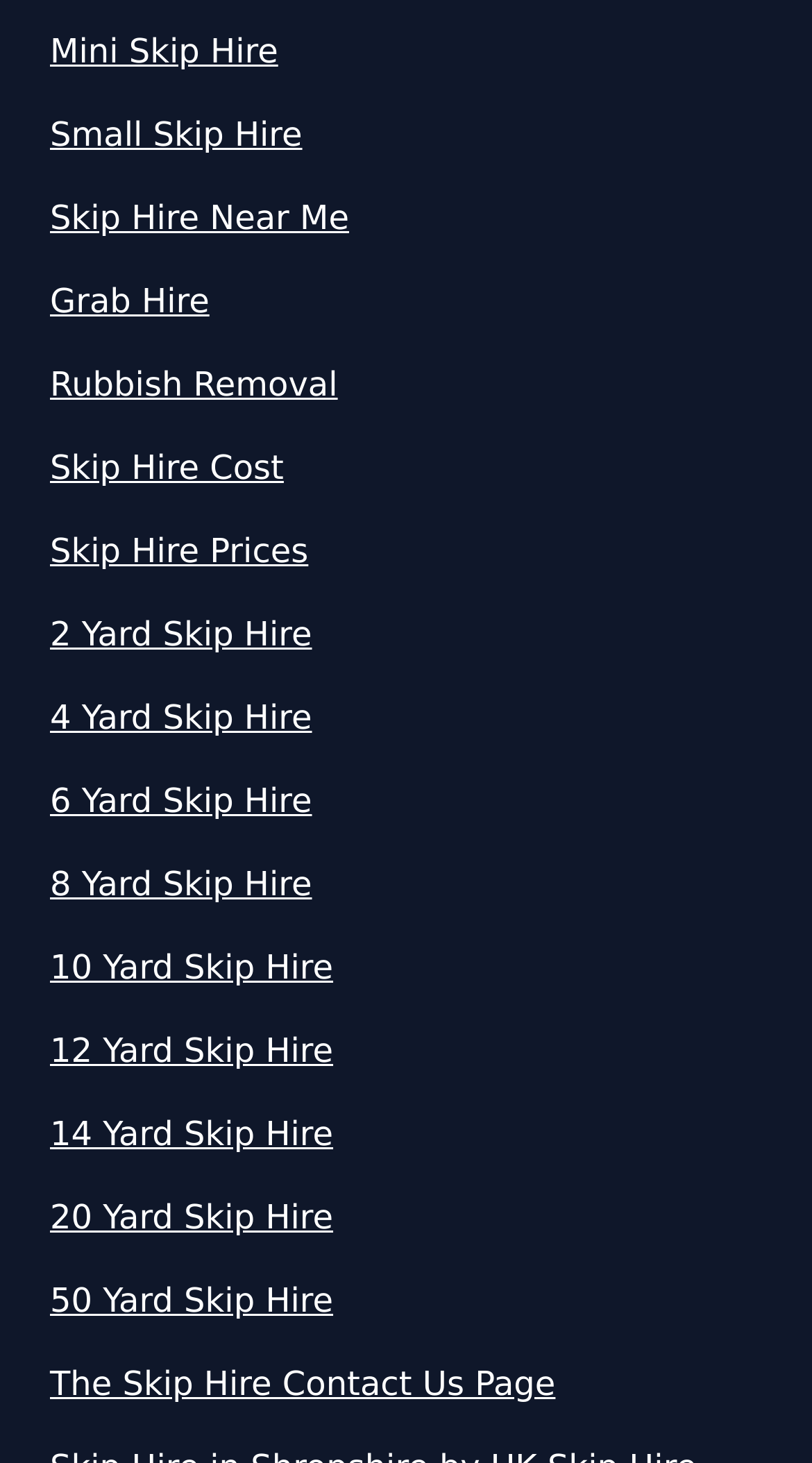Locate the bounding box of the UI element defined by this description: "Small Skip Hire". The coordinates should be given as four float numbers between 0 and 1, formatted as [left, top, right, bottom].

[0.062, 0.075, 0.938, 0.11]